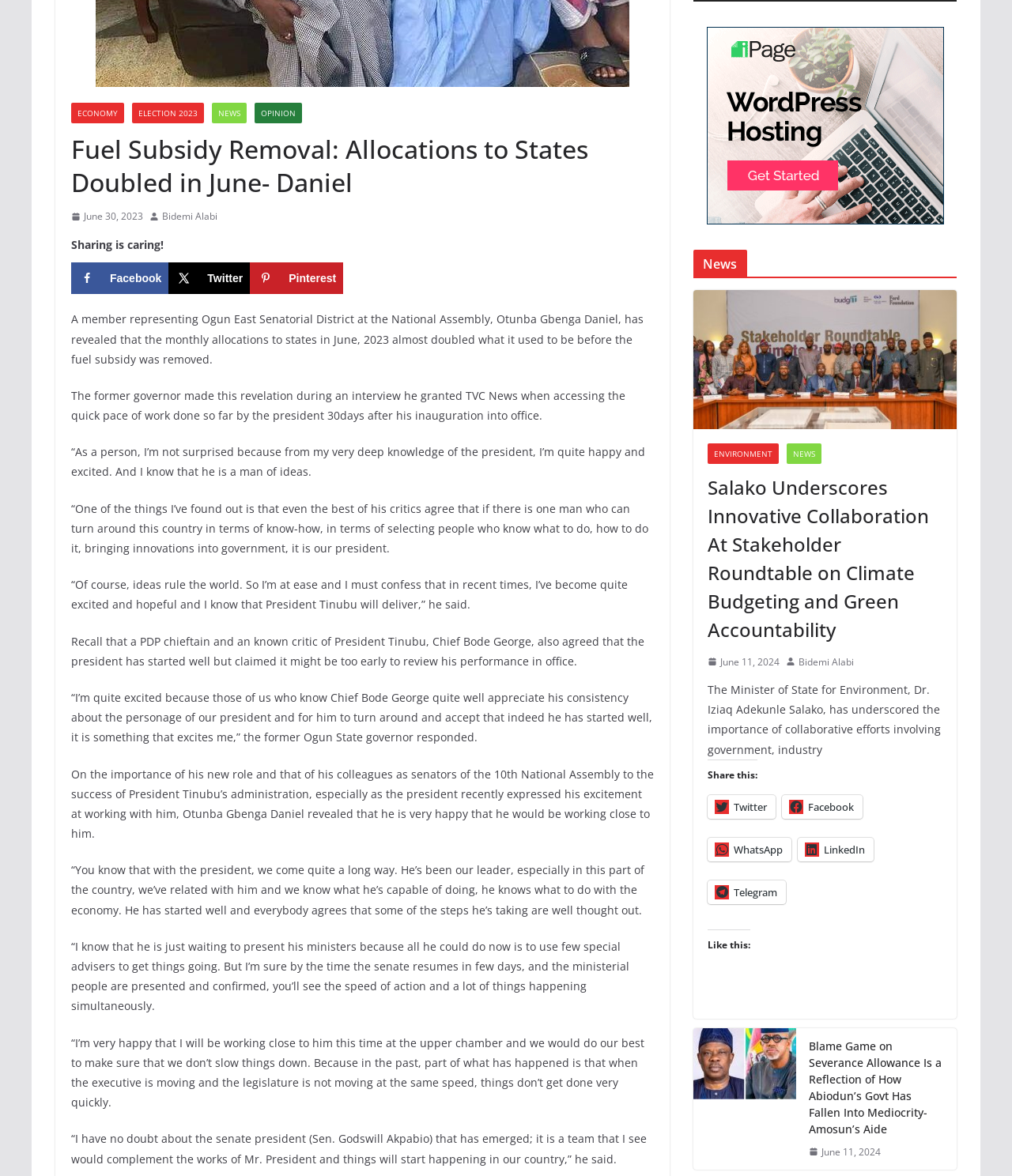Determine the bounding box of the UI component based on this description: "Bidemi Alabi". The bounding box coordinates should be four float values between 0 and 1, i.e., [left, top, right, bottom].

[0.16, 0.177, 0.215, 0.192]